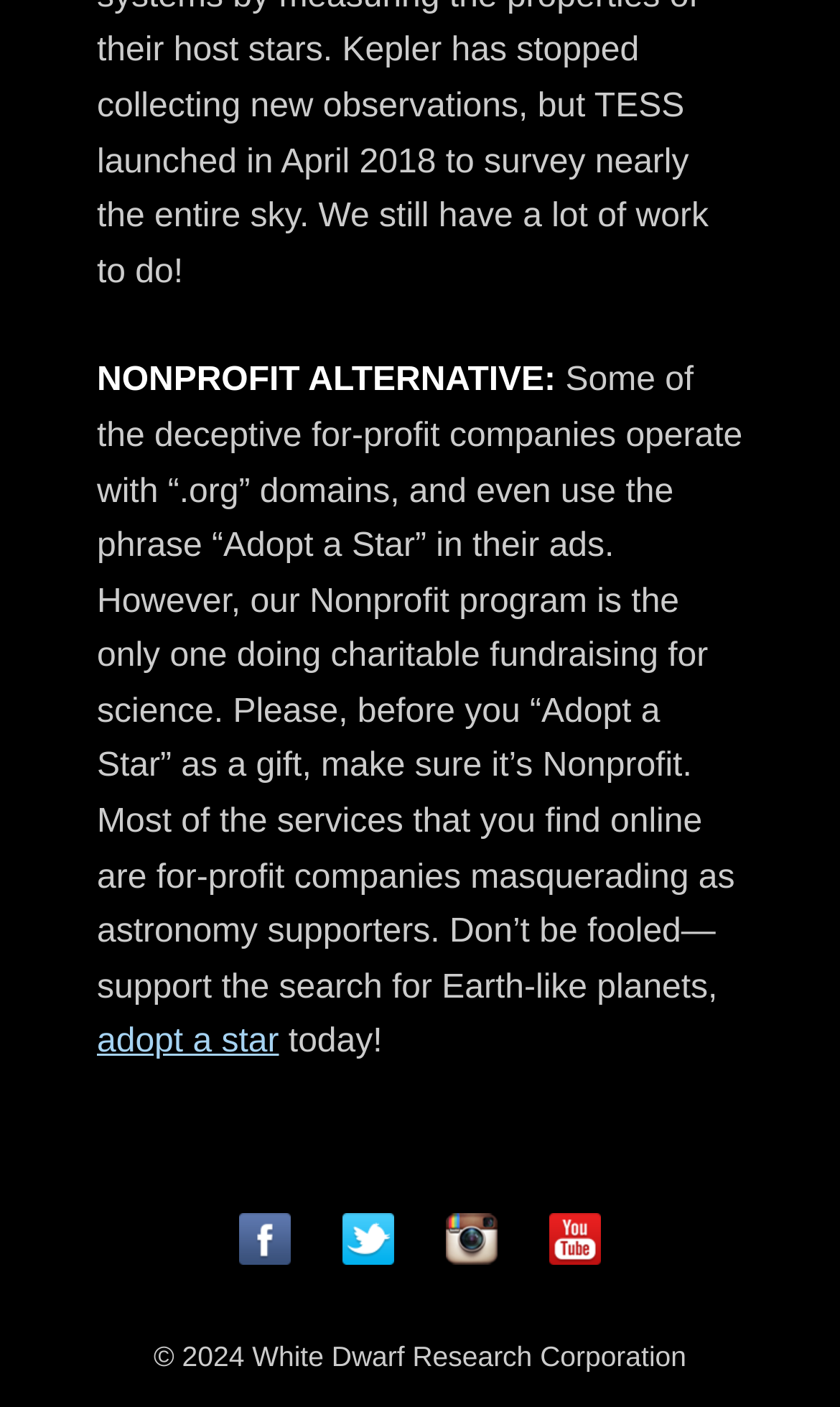Find the bounding box of the web element that fits this description: "Instagram".

[0.531, 0.862, 0.592, 0.899]